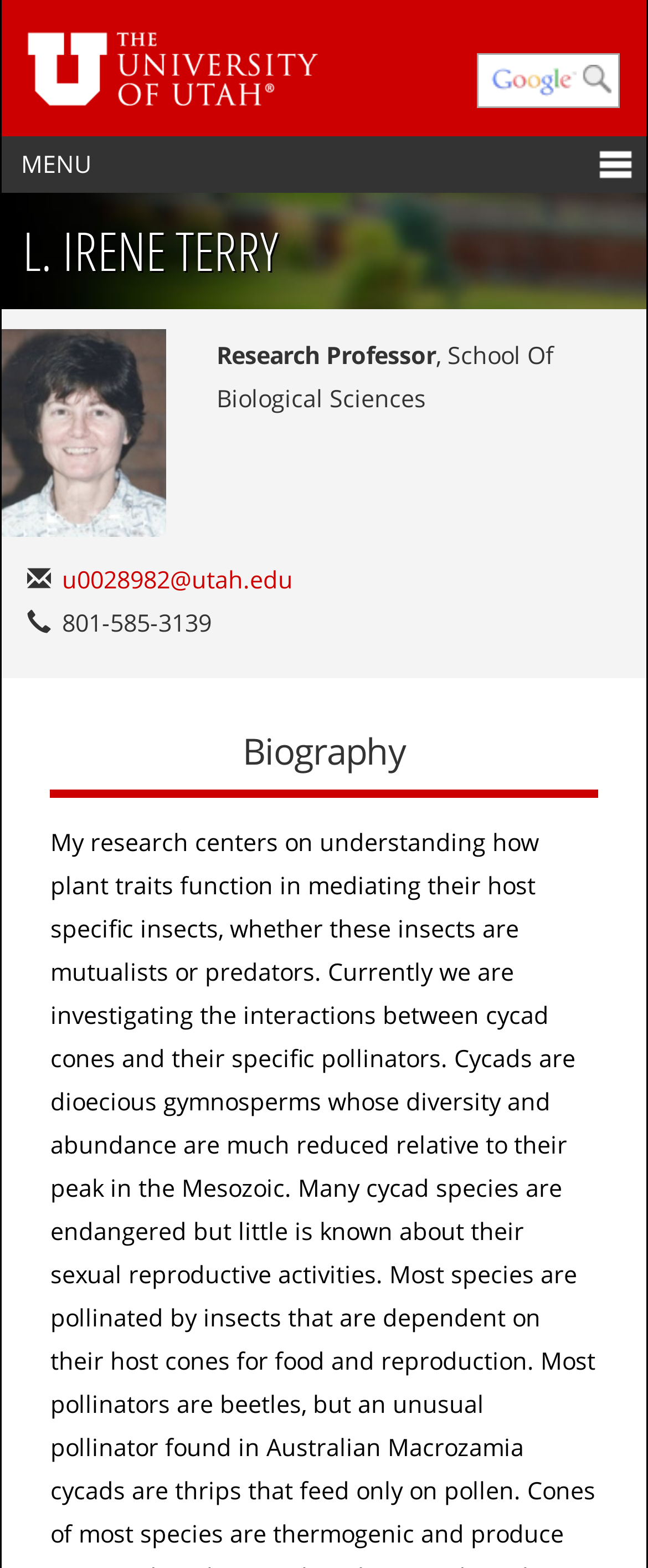Identify and generate the primary title of the webpage.

L. IRENE TERRY